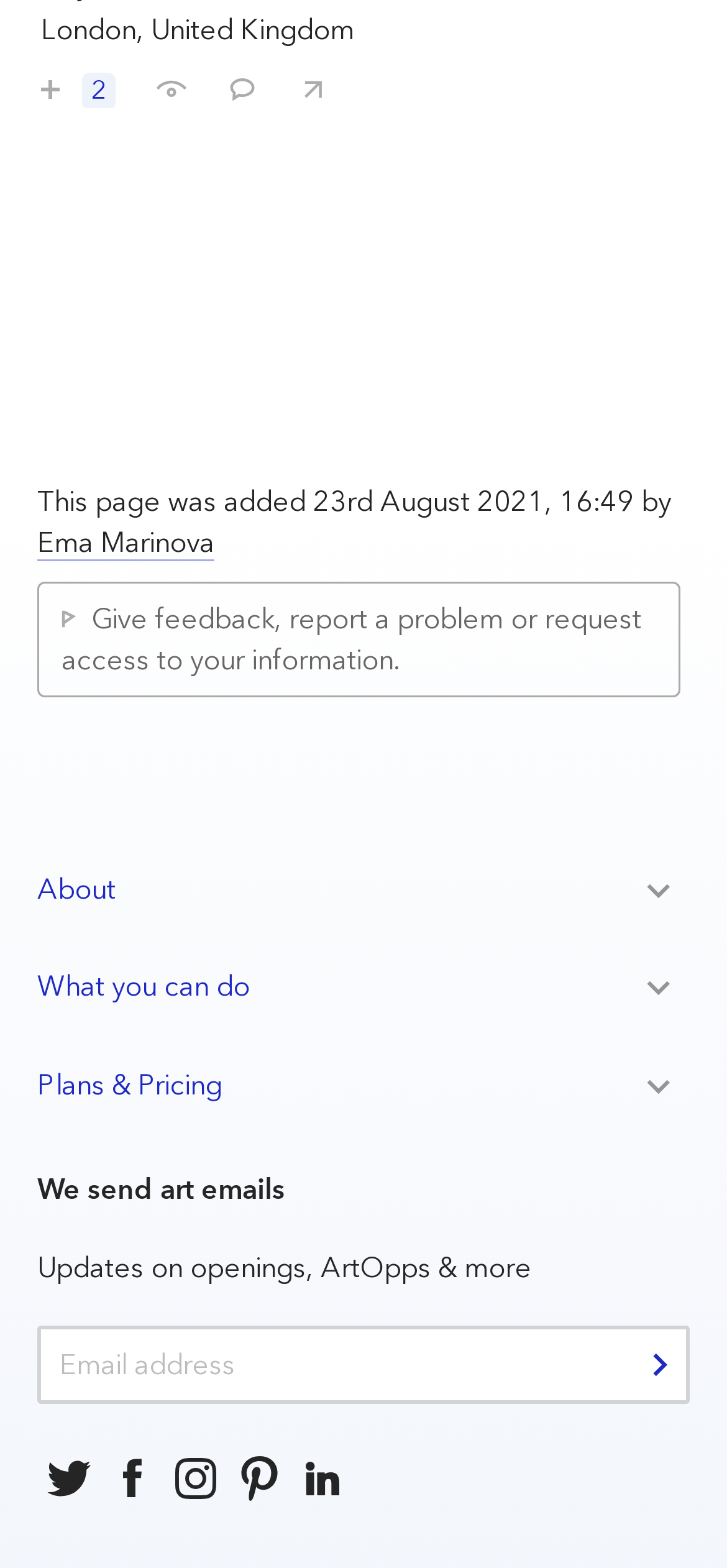Please determine the bounding box coordinates for the element with the description: "name="submit" value="submit"".

[0.864, 0.848, 0.918, 0.893]